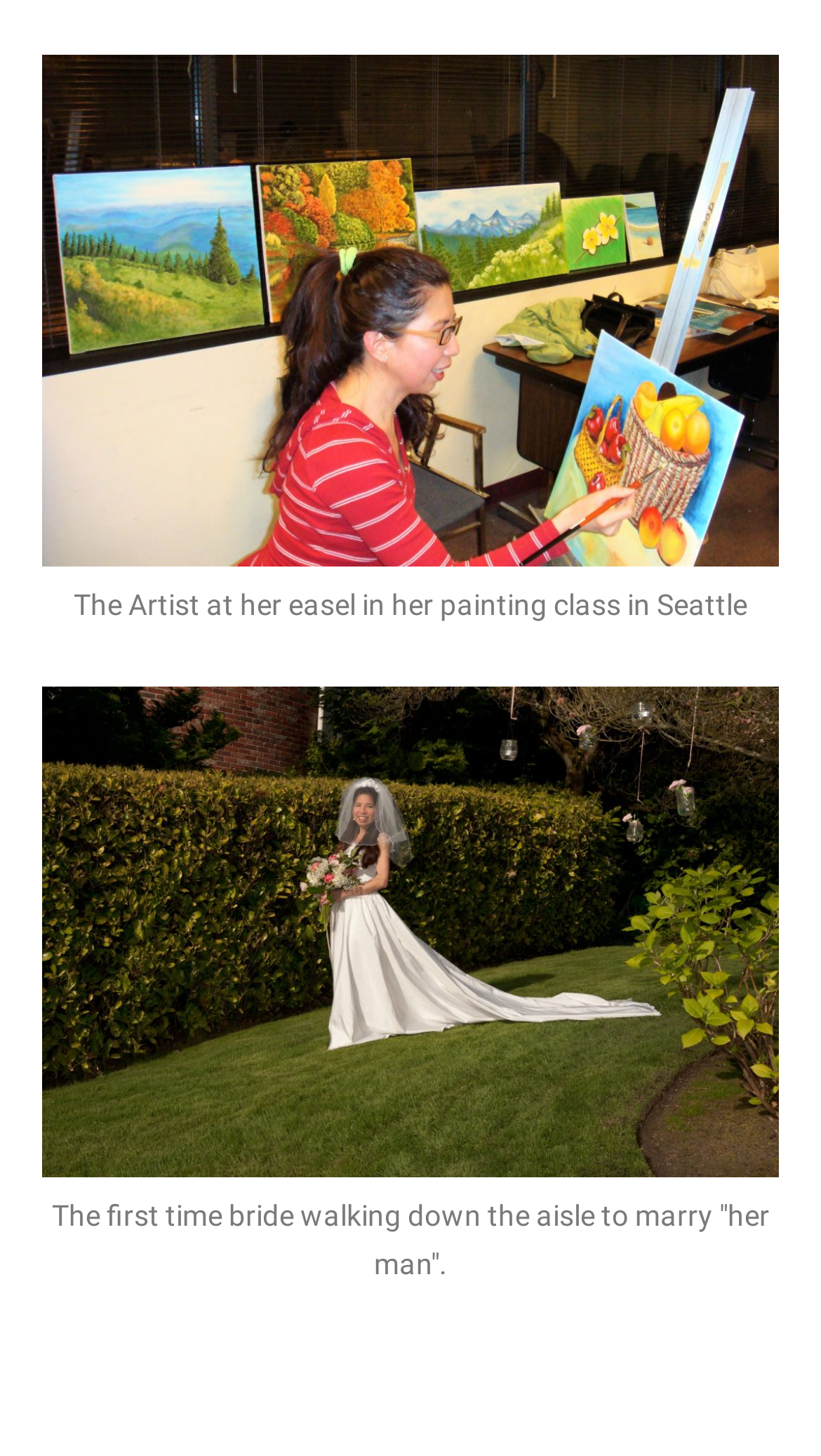Answer the question in one word or a short phrase:
How many figures are on the webpage?

2